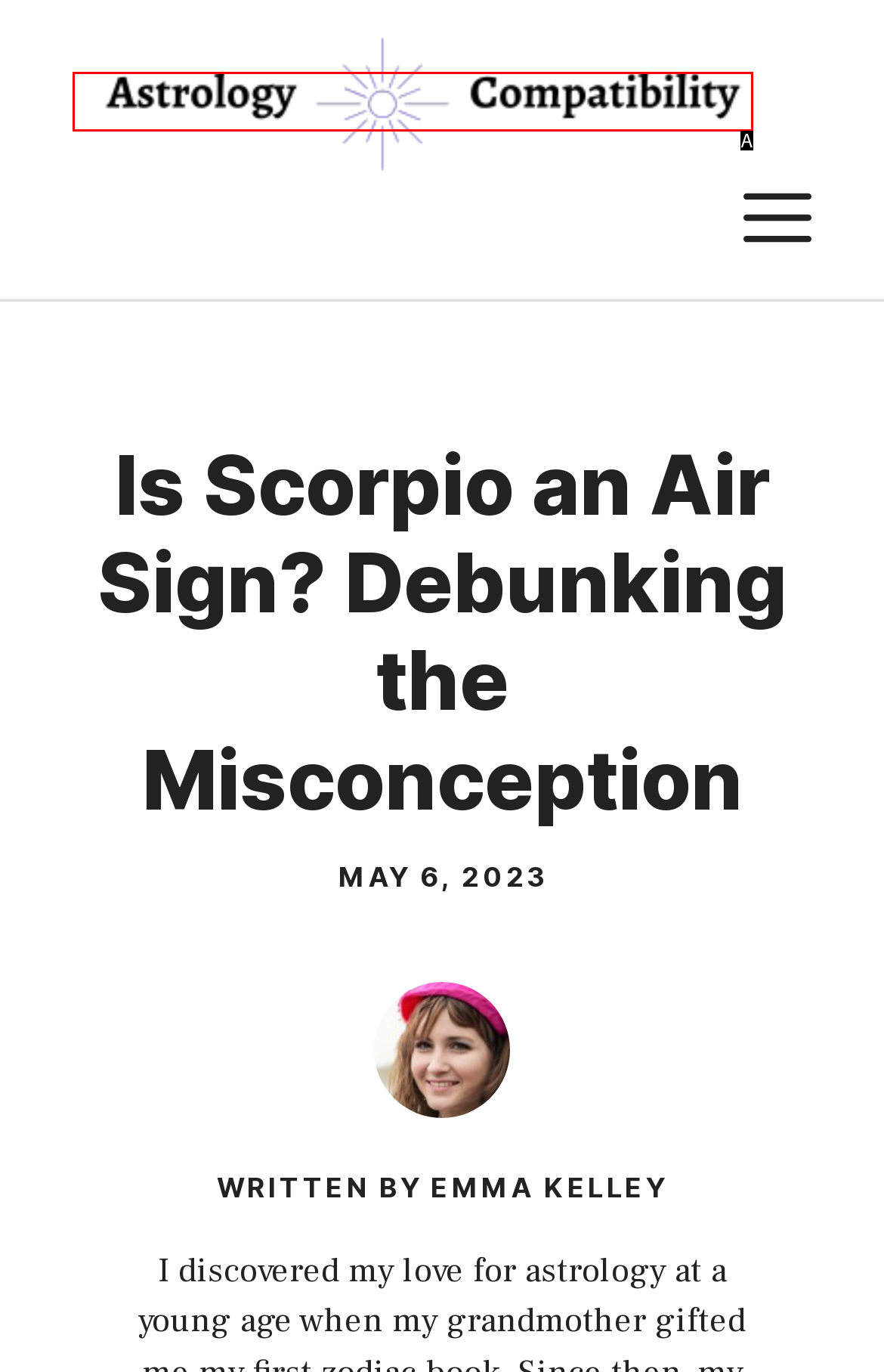Determine which HTML element fits the description: alt="Astrology Compatibility". Answer with the letter corresponding to the correct choice.

A